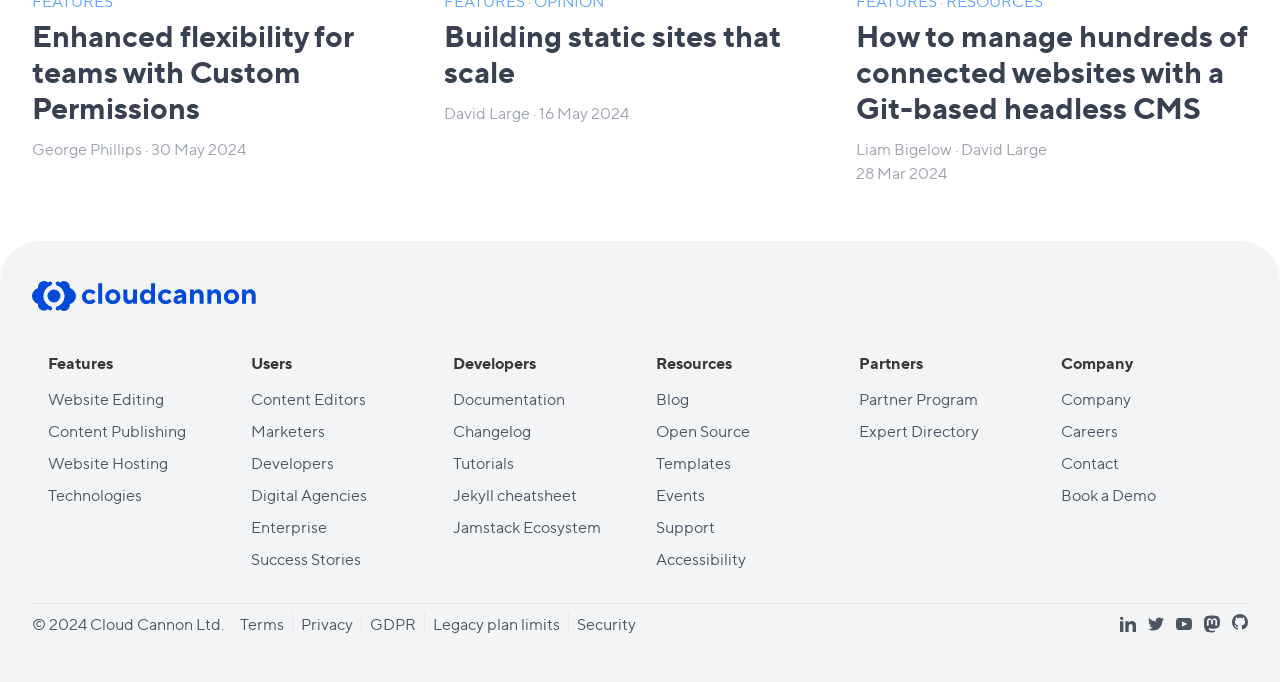Find and indicate the bounding box coordinates of the region you should select to follow the given instruction: "Visit the 'Features' page".

[0.038, 0.517, 0.088, 0.547]